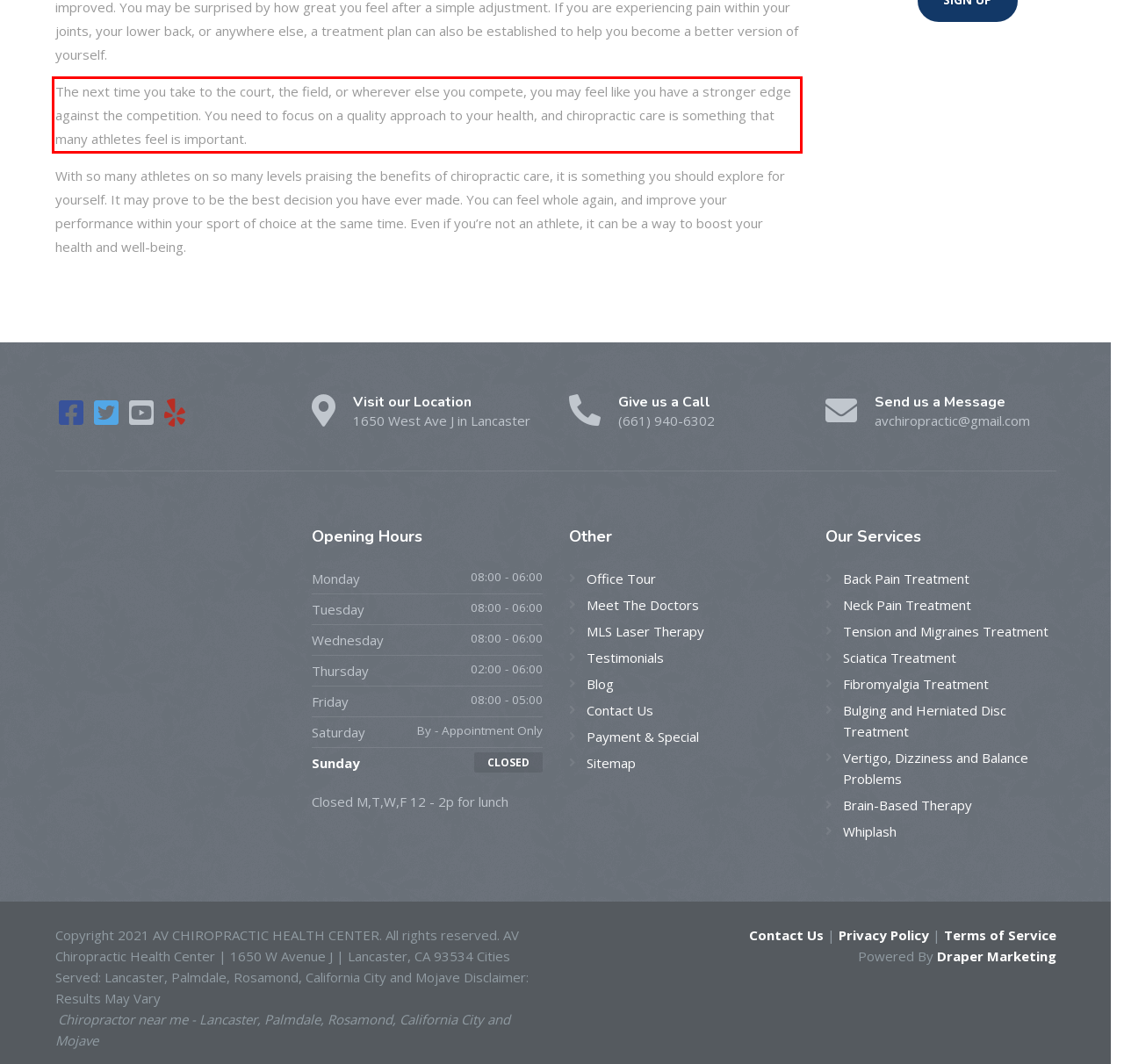Please identify and extract the text content from the UI element encased in a red bounding box on the provided webpage screenshot.

The next time you take to the court, the field, or wherever else you compete, you may feel like you have a stronger edge against the competition. You need to focus on a quality approach to your health, and chiropractic care is something that many athletes feel is important.